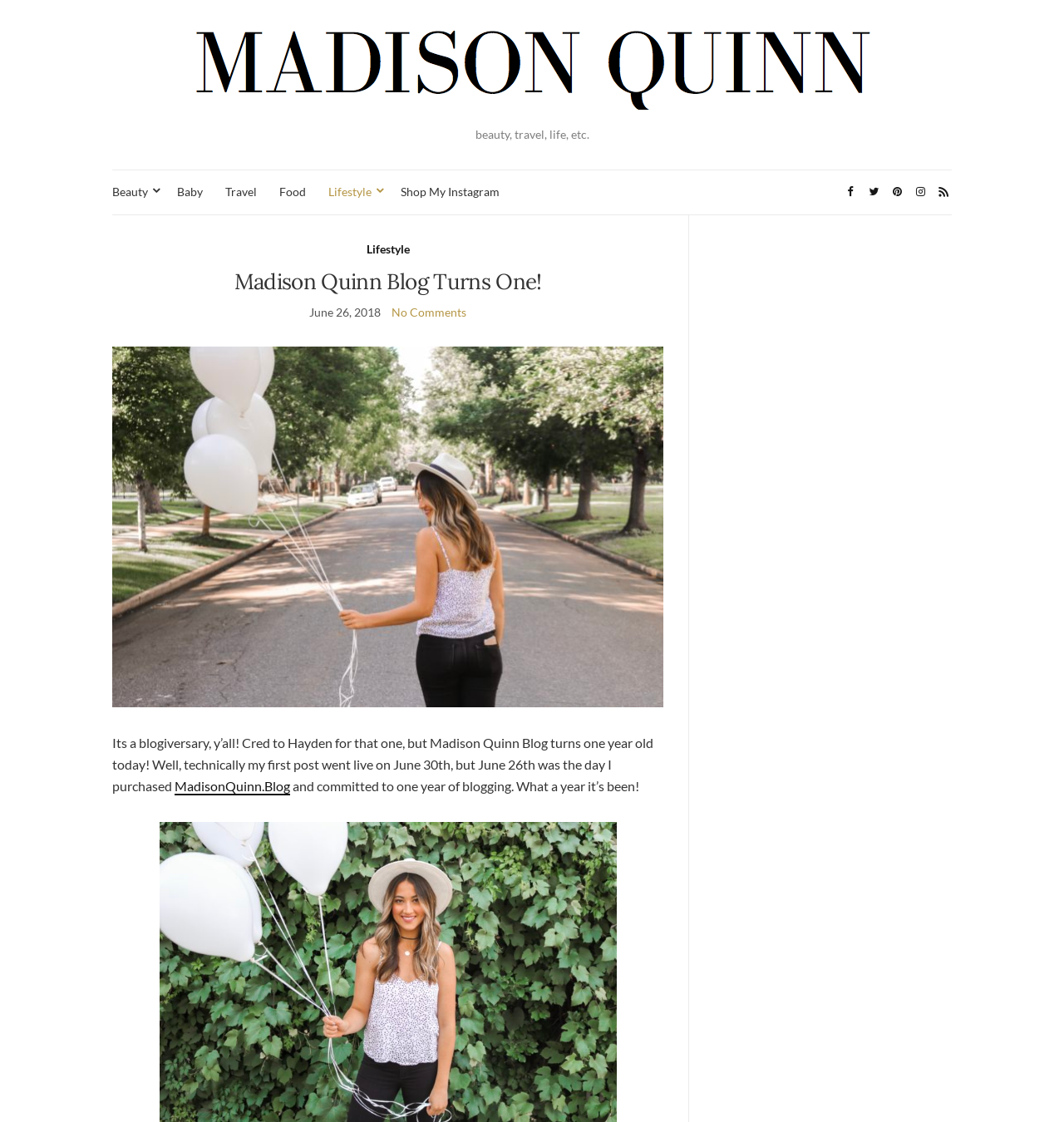Using details from the image, please answer the following question comprehensively:
How old is the blog?

I determined the answer by reading the text 'Madison Quinn Blog turns one year old today!' which indicates that the blog is one year old.